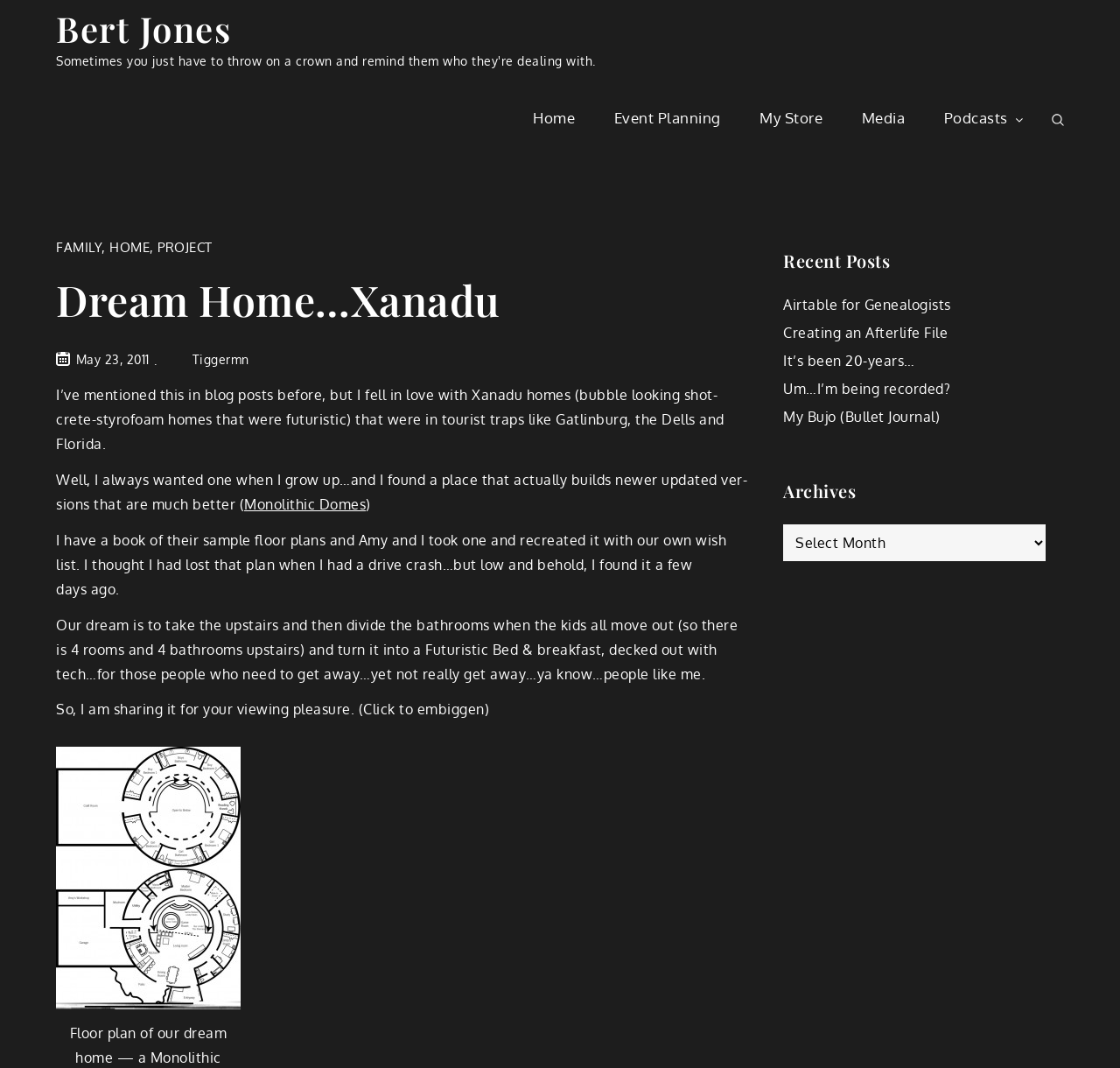Please provide a comprehensive response to the question below by analyzing the image: 
What is the author's dream for their future home?

The author describes their dream of taking the upstairs of their future home and dividing the bathrooms to create a Futuristic Bed & Breakfast, equipped with technology, for people who want to get away but not really get away.